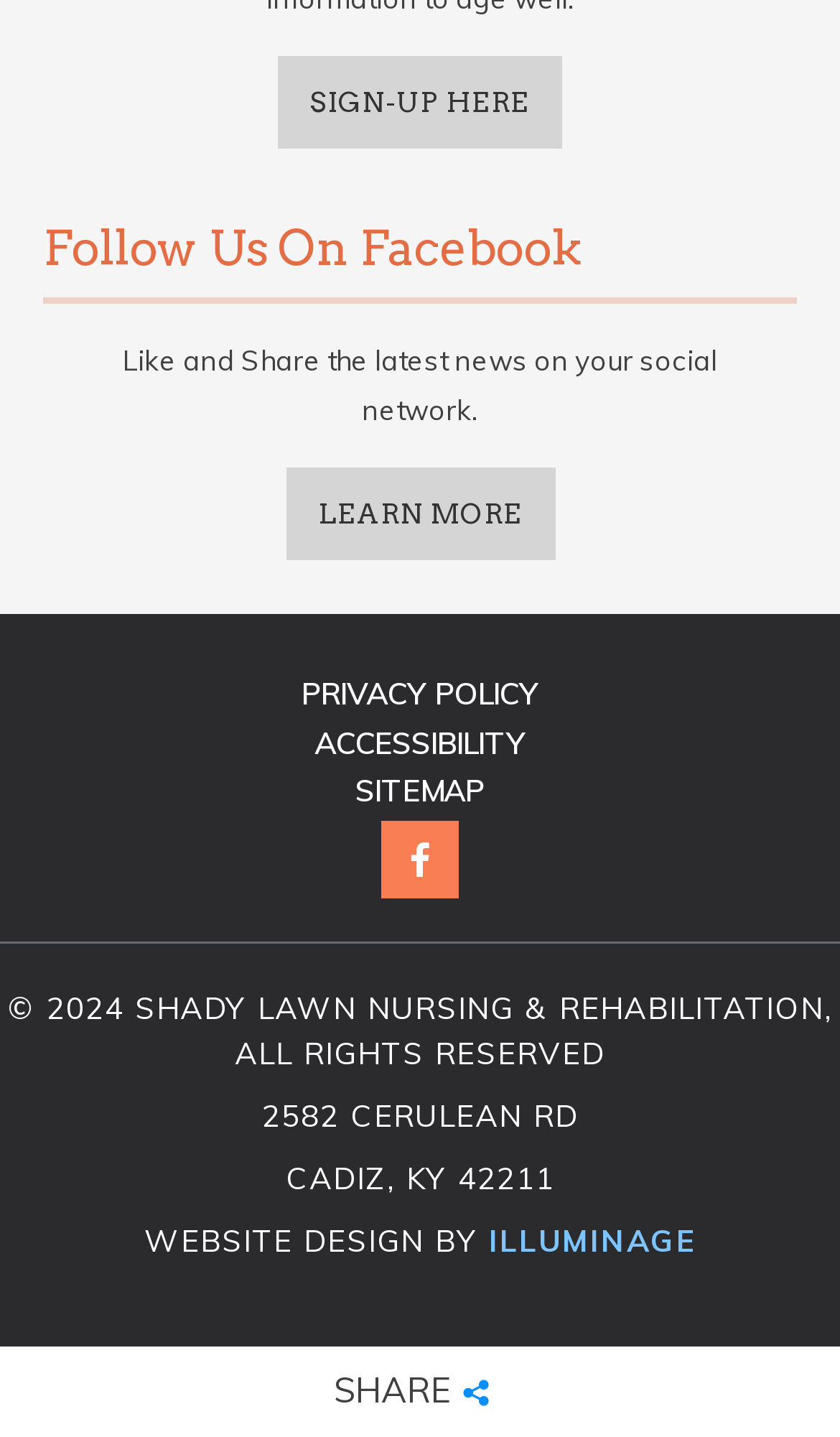Given the element description Description, identify the bounding box coordinates for the UI element on the webpage screenshot. The format should be (top-left x, top-left y, bottom-right x, bottom-right y), with values between 0 and 1.

None